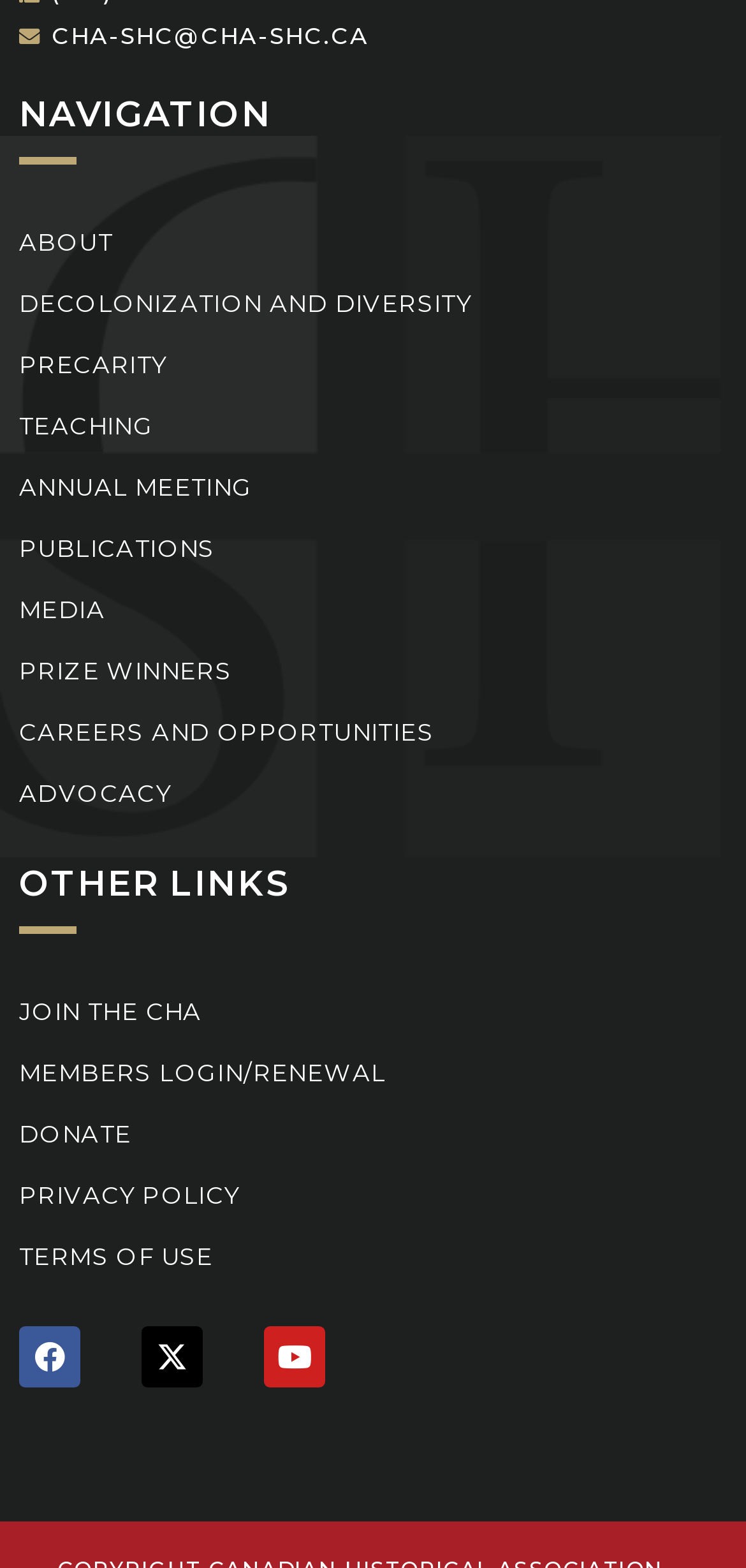Identify the bounding box coordinates of the HTML element based on this description: "Neve Charity".

None